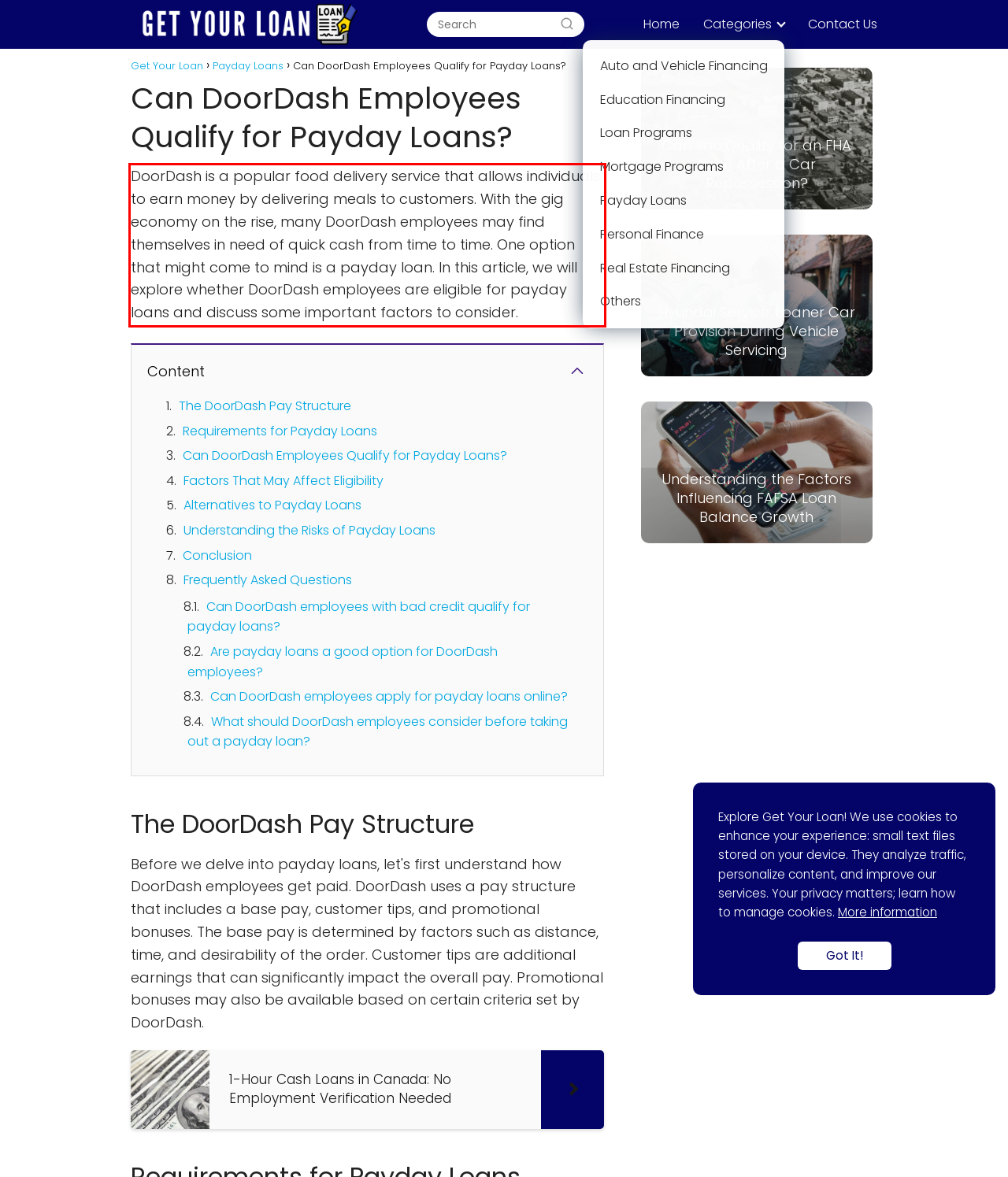You have a screenshot of a webpage, and there is a red bounding box around a UI element. Utilize OCR to extract the text within this red bounding box.

DoorDash is a popular food delivery service that allows individuals to earn money by delivering meals to customers. With the gig economy on the rise, many DoorDash employees may find themselves in need of quick cash from time to time. One option that might come to mind is a payday loan. In this article, we will explore whether DoorDash employees are eligible for payday loans and discuss some important factors to consider.